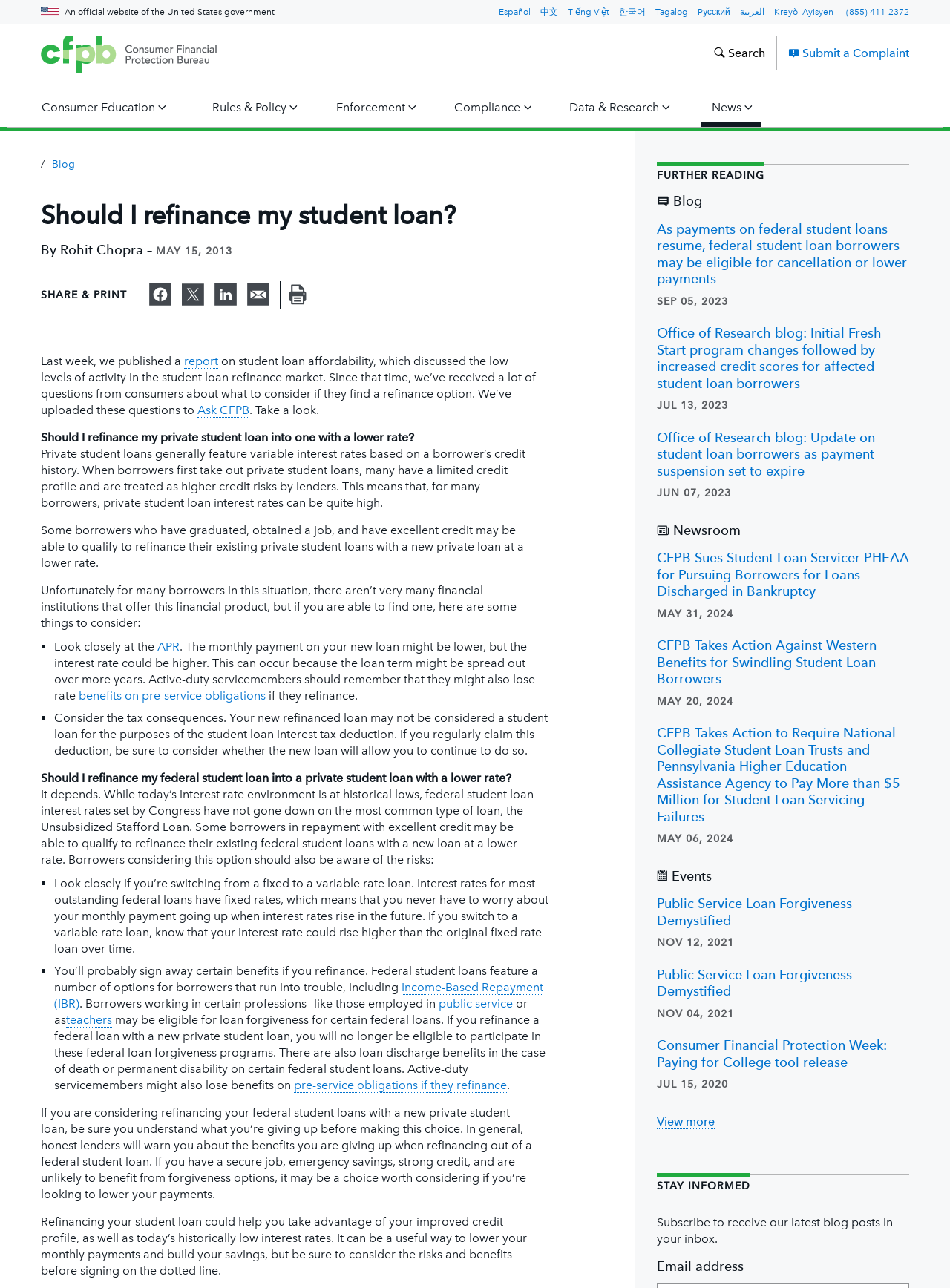Locate the coordinates of the bounding box for the clickable region that fulfills this instruction: "Click the 'Share on Facebook' button".

[0.157, 0.218, 0.18, 0.239]